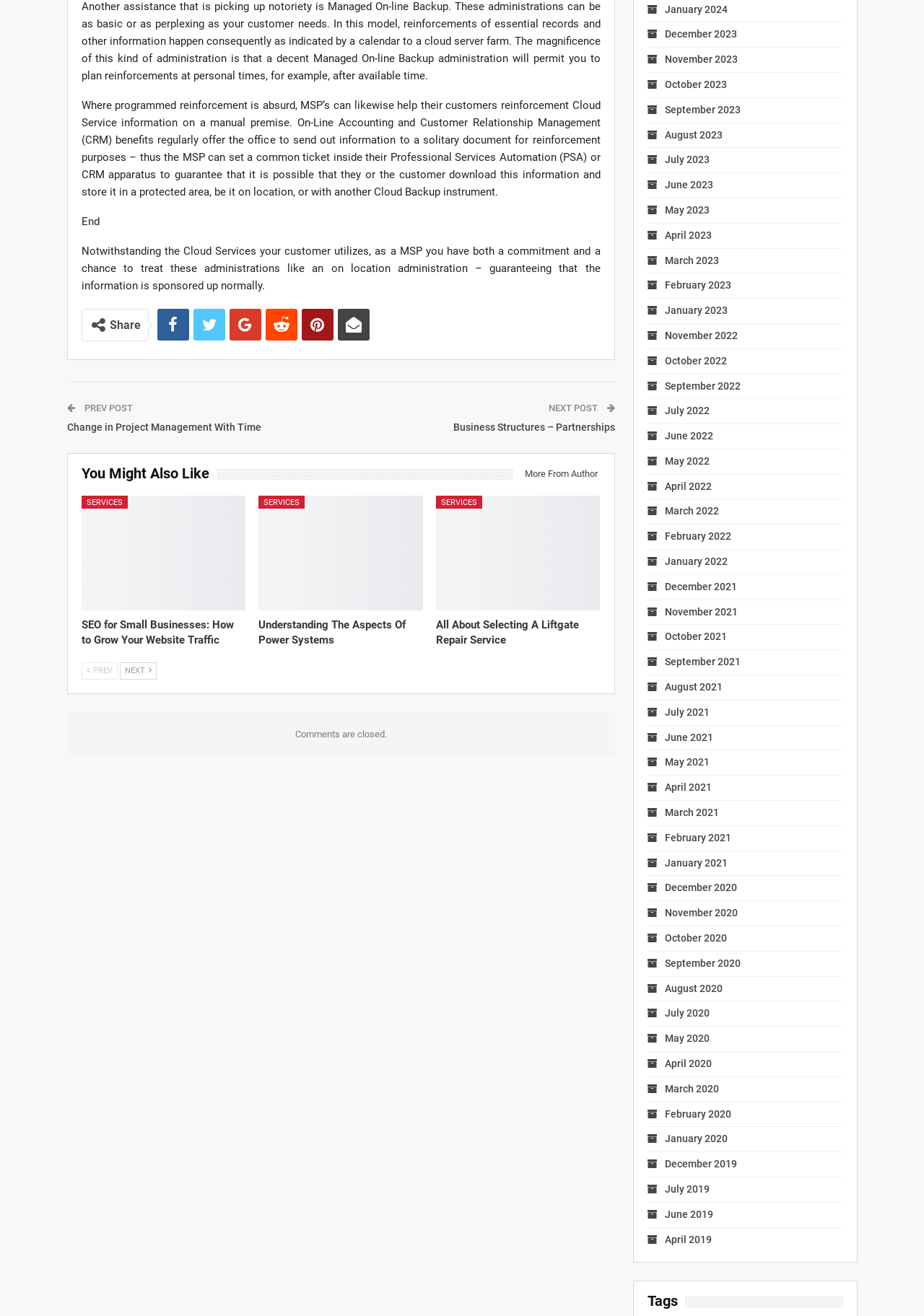Determine the bounding box for the described HTML element: "Prev". Ensure the coordinates are four float numbers between 0 and 1 in the format [left, top, right, bottom].

[0.088, 0.503, 0.127, 0.517]